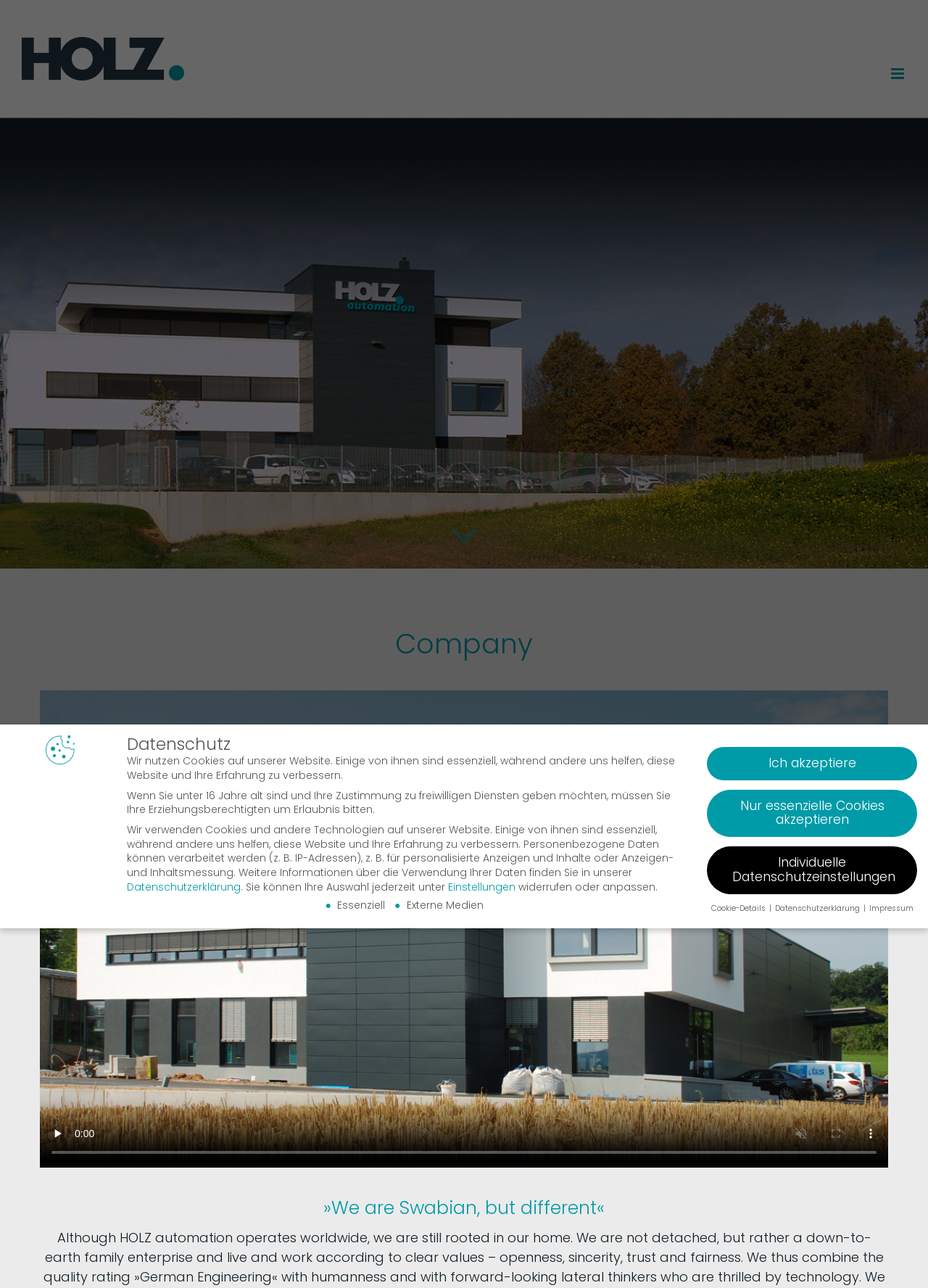Analyze the image and provide a detailed answer to the question: What is the purpose of the video on the webpage?

The video is located below the company heading and has a play button, unmute button, and other controls, suggesting that it is meant to be played to introduce the company to visitors.